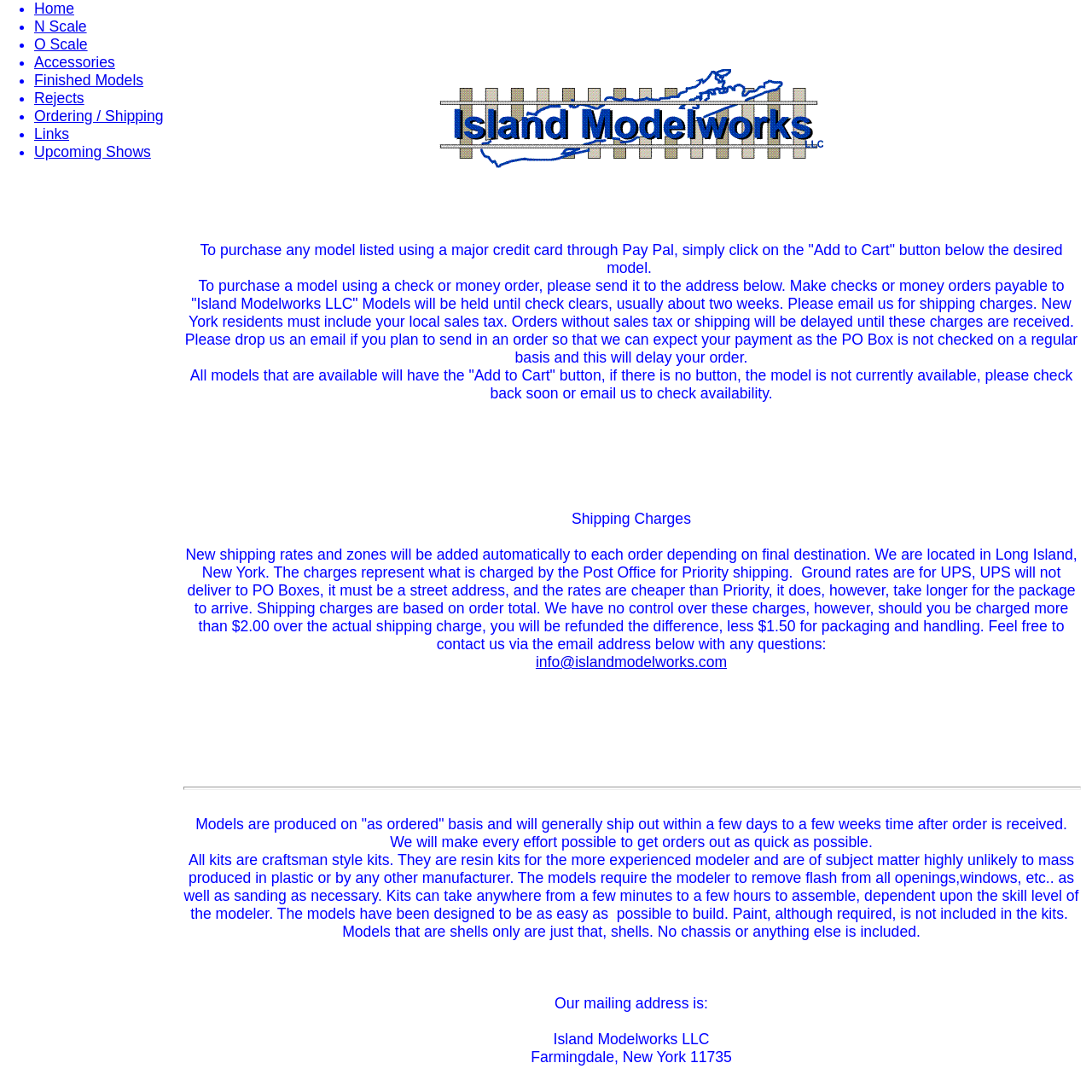Locate the bounding box coordinates of the clickable element to fulfill the following instruction: "Click on Ordering / Shipping link". Provide the coordinates as four float numbers between 0 and 1 in the format [left, top, right, bottom].

[0.031, 0.098, 0.15, 0.114]